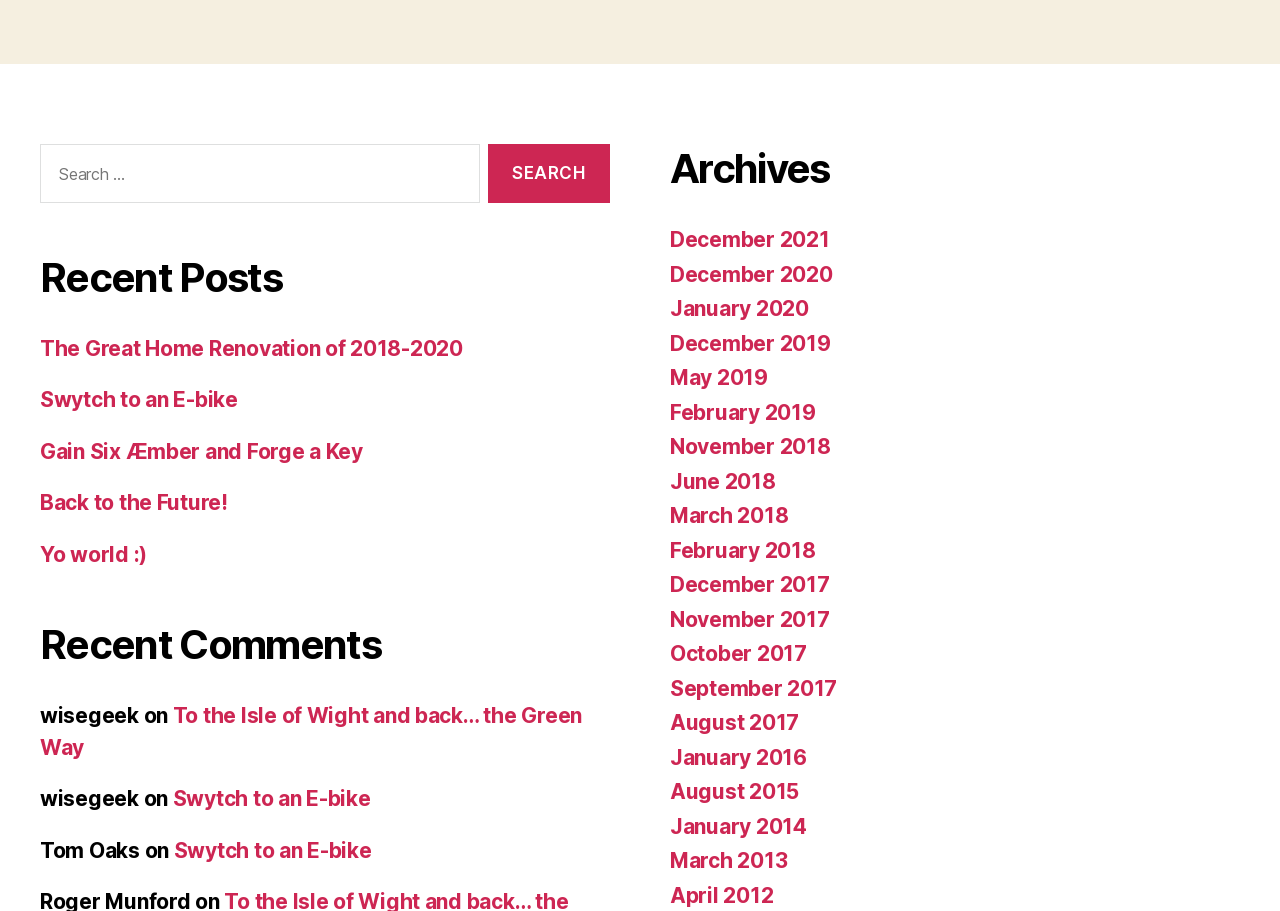Given the element description "Spigen ArcPack Portable Charger" in the screenshot, predict the bounding box coordinates of that UI element.

None